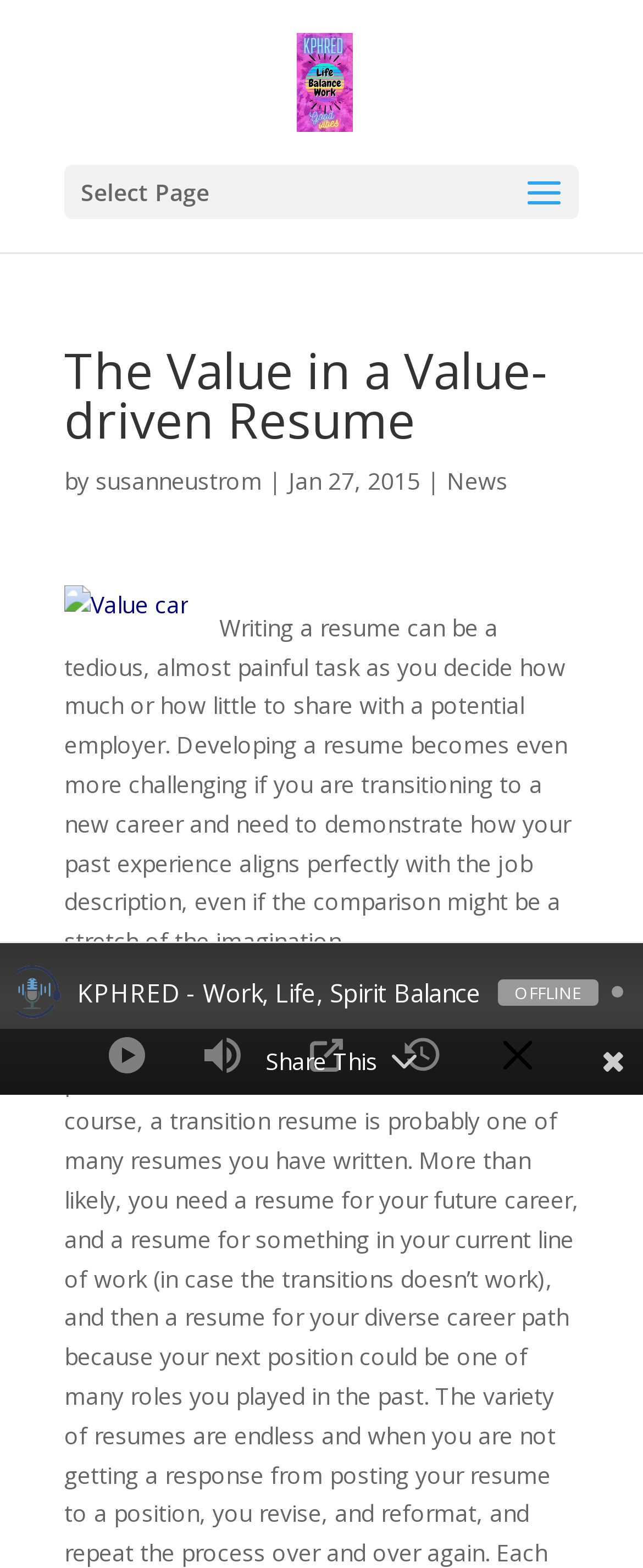What is the category of the article?
Look at the image and answer with only one word or phrase.

News